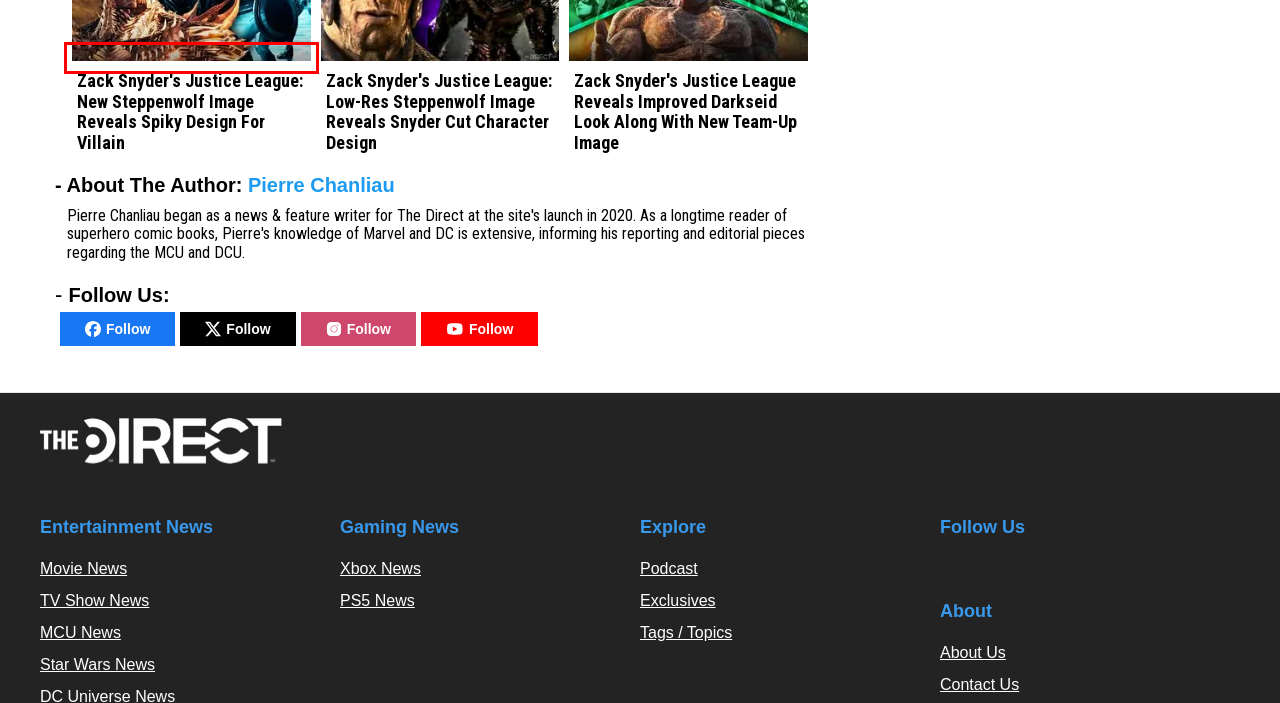Examine the screenshot of a webpage with a red bounding box around a UI element. Your task is to identify the webpage description that best corresponds to the new webpage after clicking the specified element. The given options are:
A. Your Honor Season 2 Twist Ending Explained | The Direct
B. Zack Snyder's Justice League: New Steppenwolf Image Reveals Spiky Design For Villain
C. Zack Snyder's Justice League: Low-Res Steppenwolf Image Reveals Snyder Cut Character Design
D. Zack Snyder's Justice League Reveals Improved Darkseid Look Along With New Team-Up Image
E. Justice League's Snyder Cut First Footage Features Wonder Woman, Darkseid and More
F. Bad Boys 4: Why Did Theresa Randle Get Replaced? | The Direct
G. Star Wars Universe News & Rumors | Latest Updates Today
H. DC Comic Universe Movie News & Rumors | The Direct

B